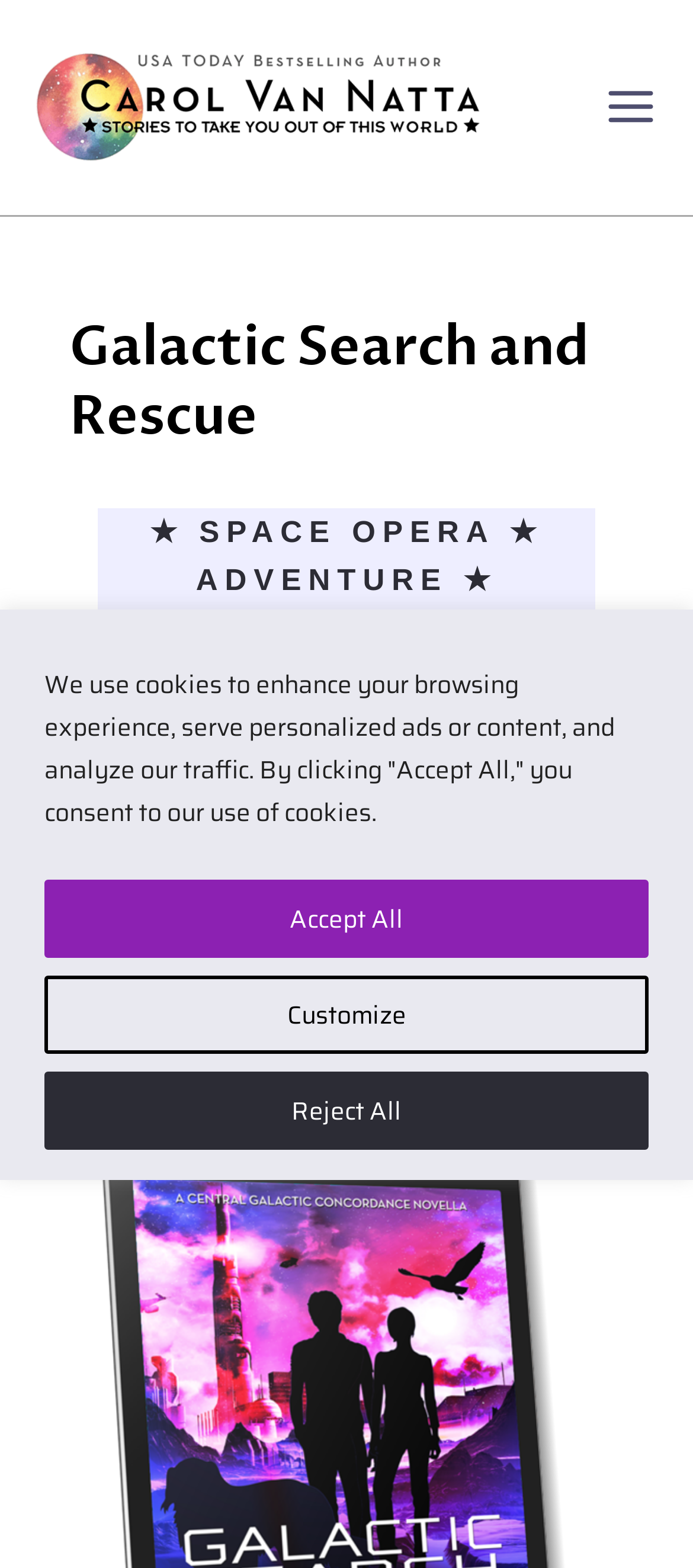What is the name of the novella series?
From the details in the image, answer the question comprehensively.

The name of the novella series is mentioned in the heading element 'A Central Galactic Concordance Novella', which suggests that the book is part of the Central Galactic Concordance series.